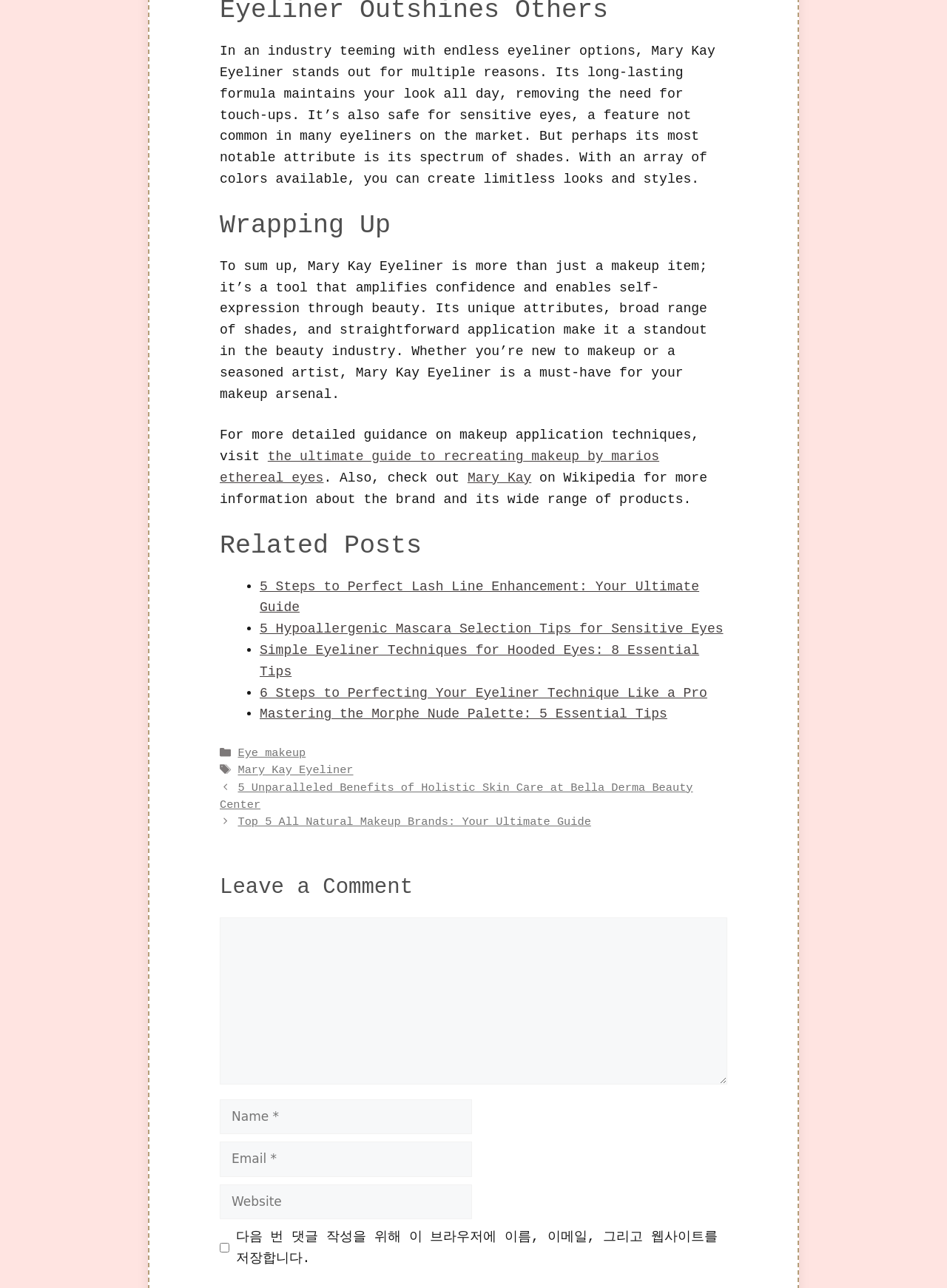What is the main topic of the article?
By examining the image, provide a one-word or phrase answer.

Mary Kay Eyeliner